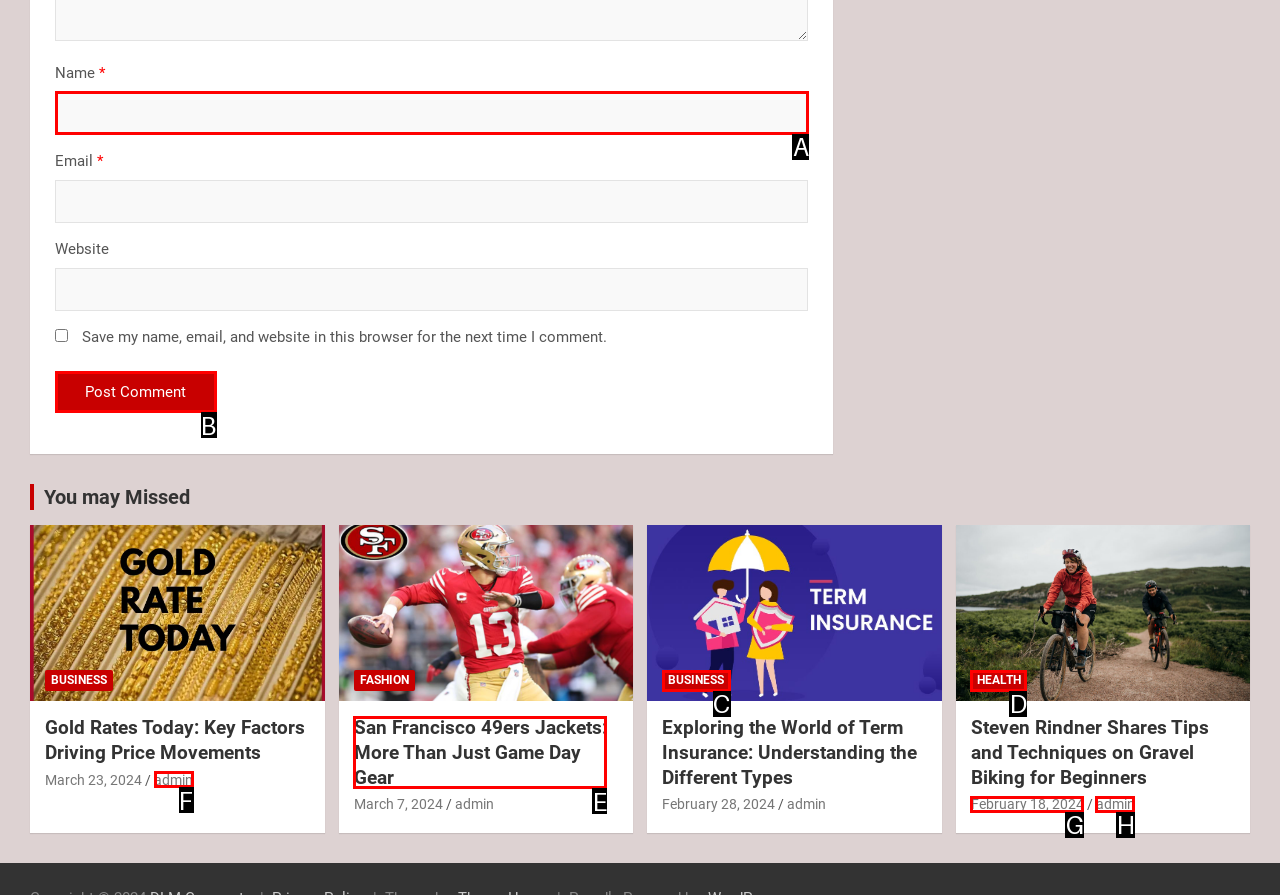Determine which UI element you should click to perform the task: Enter your name
Provide the letter of the correct option from the given choices directly.

A